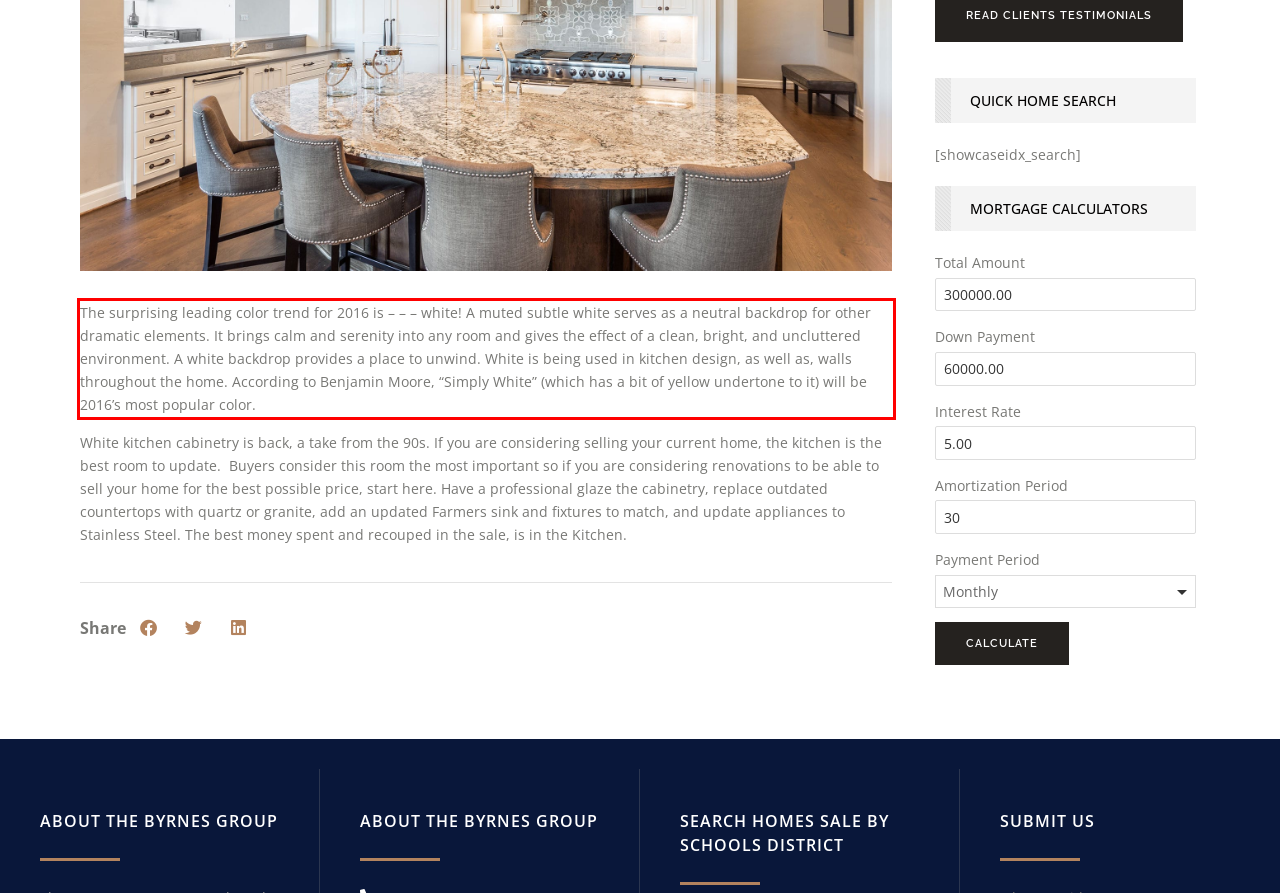Perform OCR on the text inside the red-bordered box in the provided screenshot and output the content.

The surprising leading color trend for 2016 is – – – white! A muted subtle white serves as a neutral backdrop for other dramatic elements. It brings calm and serenity into any room and gives the effect of a clean, bright, and uncluttered environment. A white backdrop provides a place to unwind. White is being used in kitchen design, as well as, walls throughout the home. According to Benjamin Moore, “Simply White” (which has a bit of yellow undertone to it) will be 2016’s most popular color.